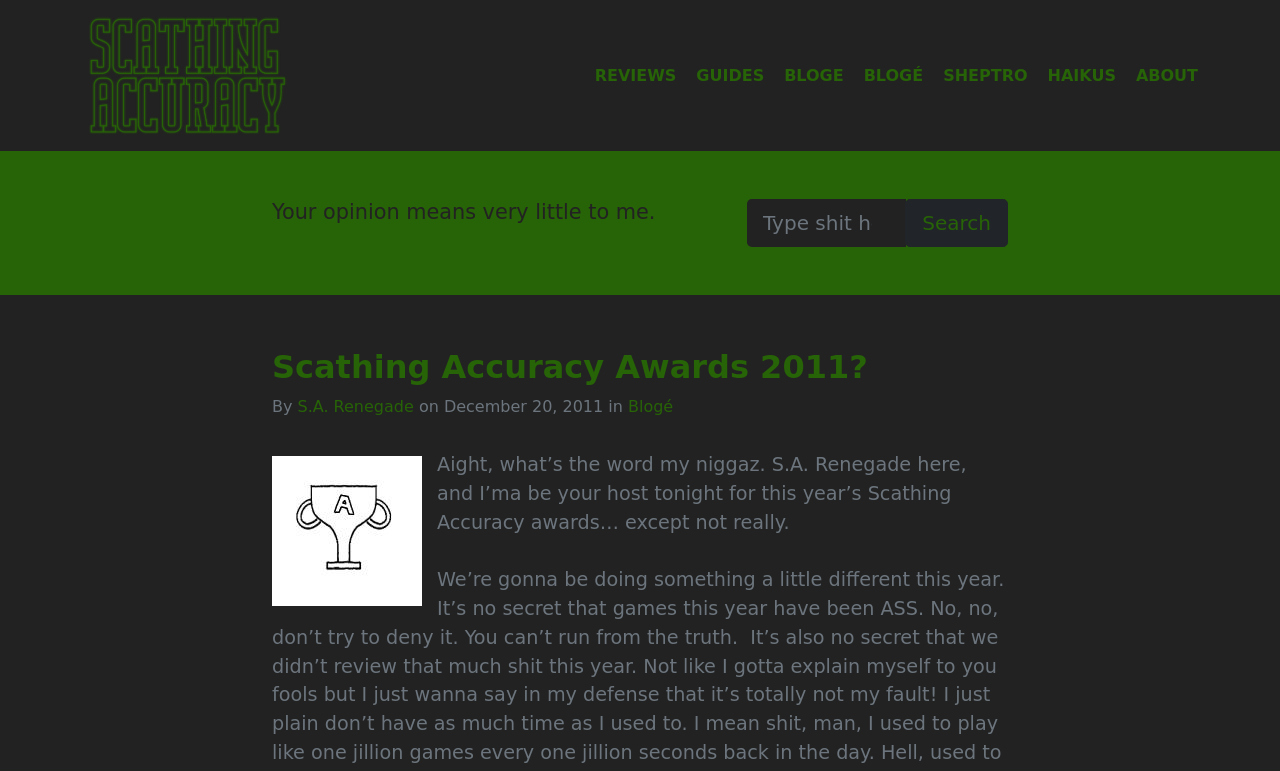Please specify the coordinates of the bounding box for the element that should be clicked to carry out this instruction: "Visit Amazon Author Page". The coordinates must be four float numbers between 0 and 1, formatted as [left, top, right, bottom].

None